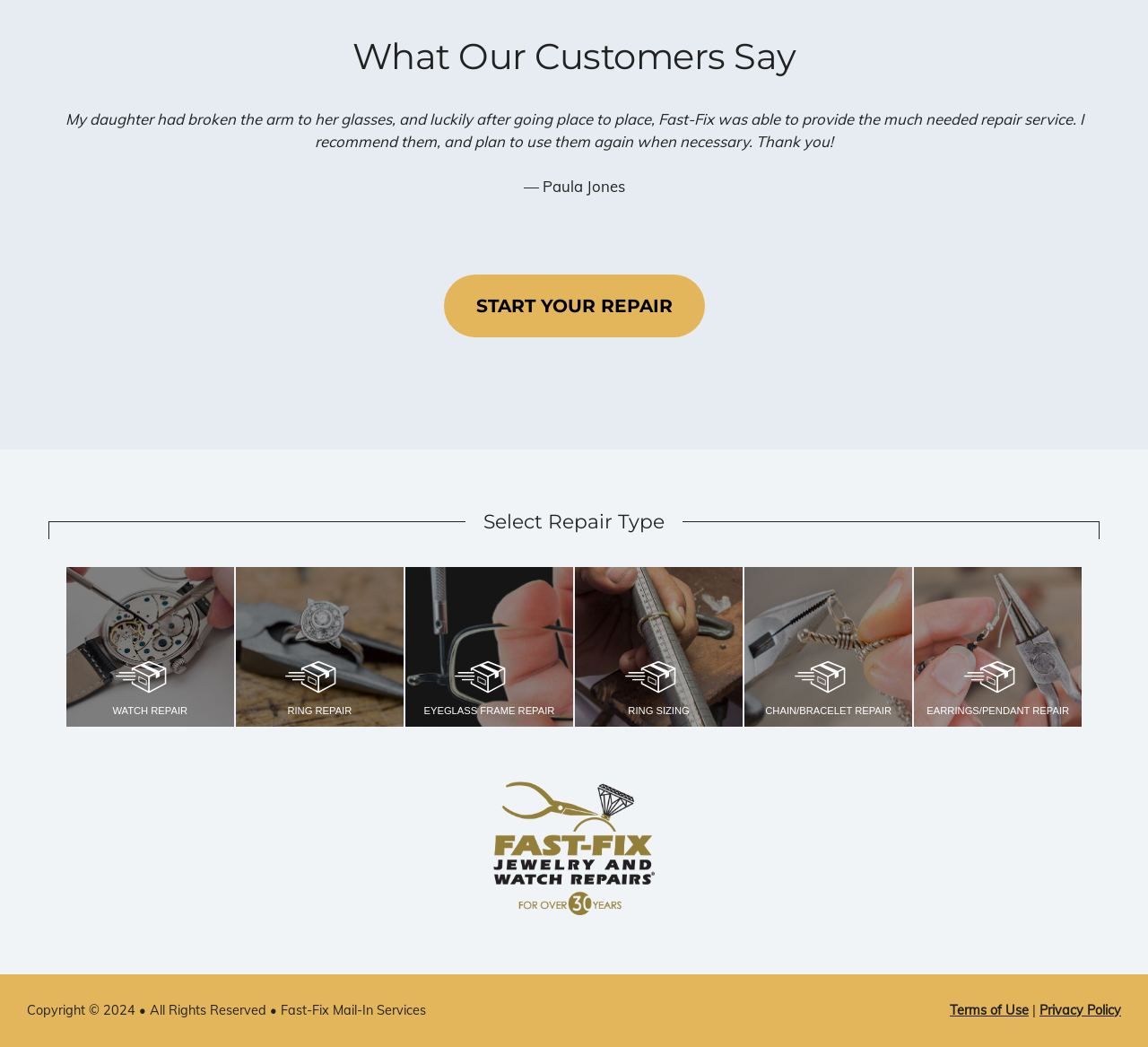Please provide a one-word or phrase answer to the question: 
What is the title of the customer testimonial?

What Our Customers Say